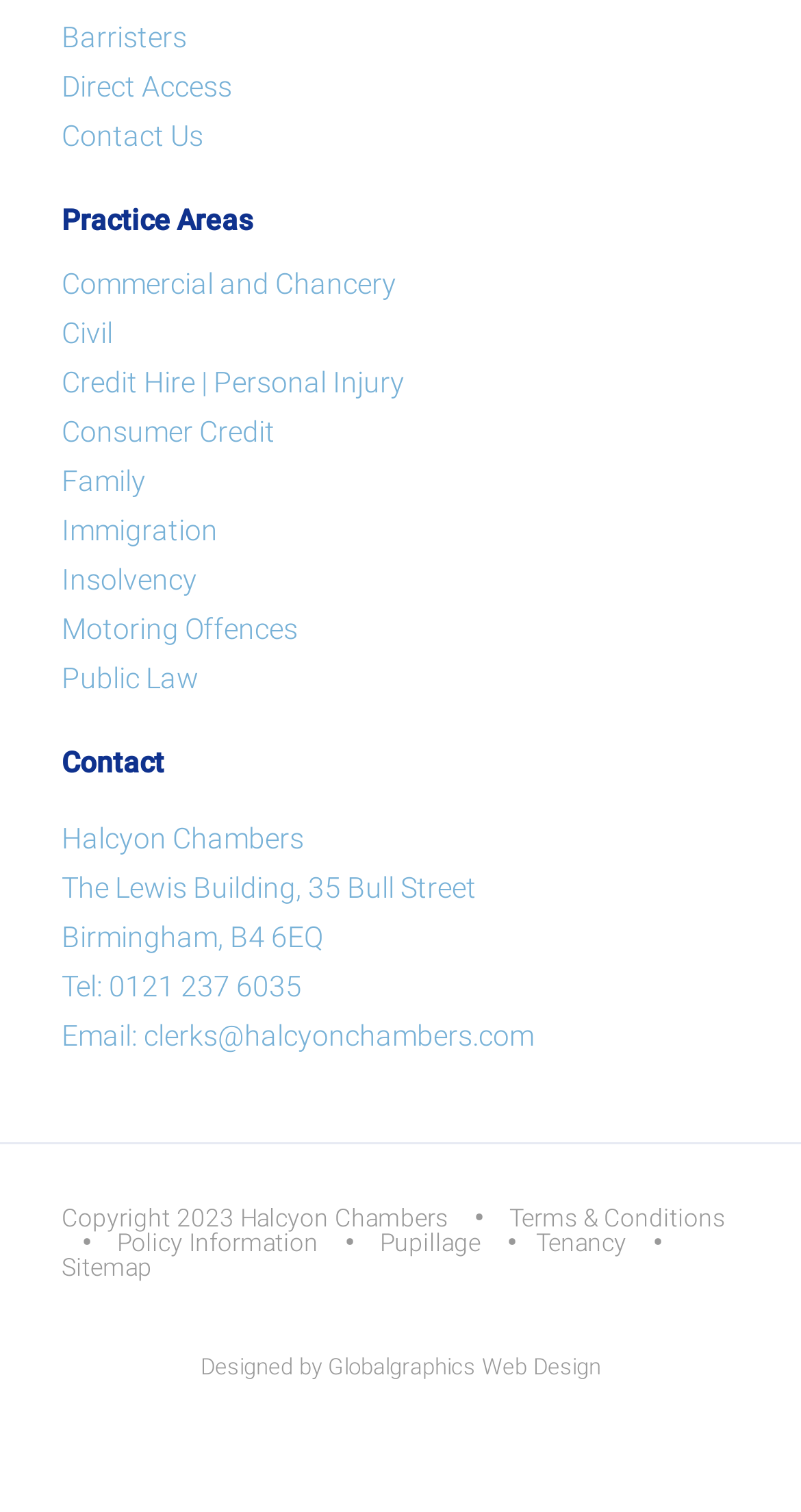Using the details from the image, please elaborate on the following question: What is the contact email address?

The contact email address can be found in the link element 'clerks@halcyonchambers.com' located next to the static text 'Email:'.